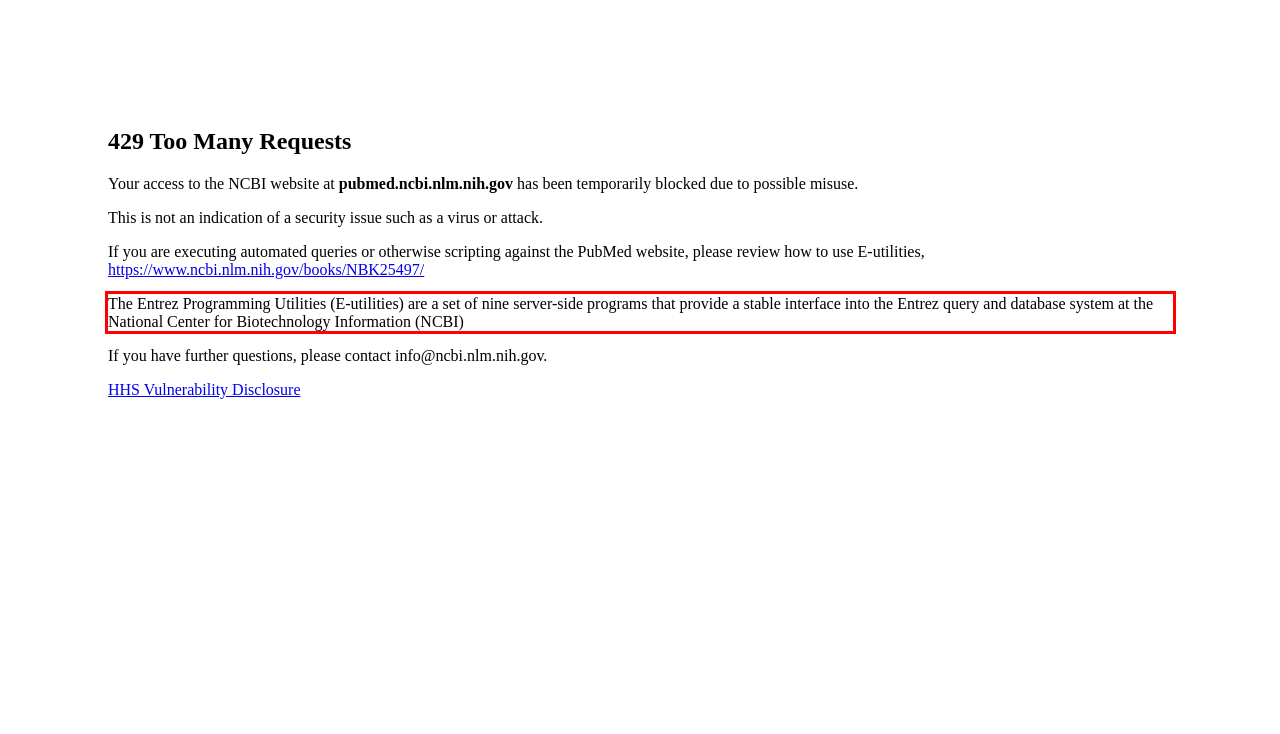In the screenshot of the webpage, find the red bounding box and perform OCR to obtain the text content restricted within this red bounding box.

The Entrez Programming Utilities (E-utilities) are a set of nine server-side programs that provide a stable interface into the Entrez query and database system at the National Center for Biotechnology Information (NCBI)